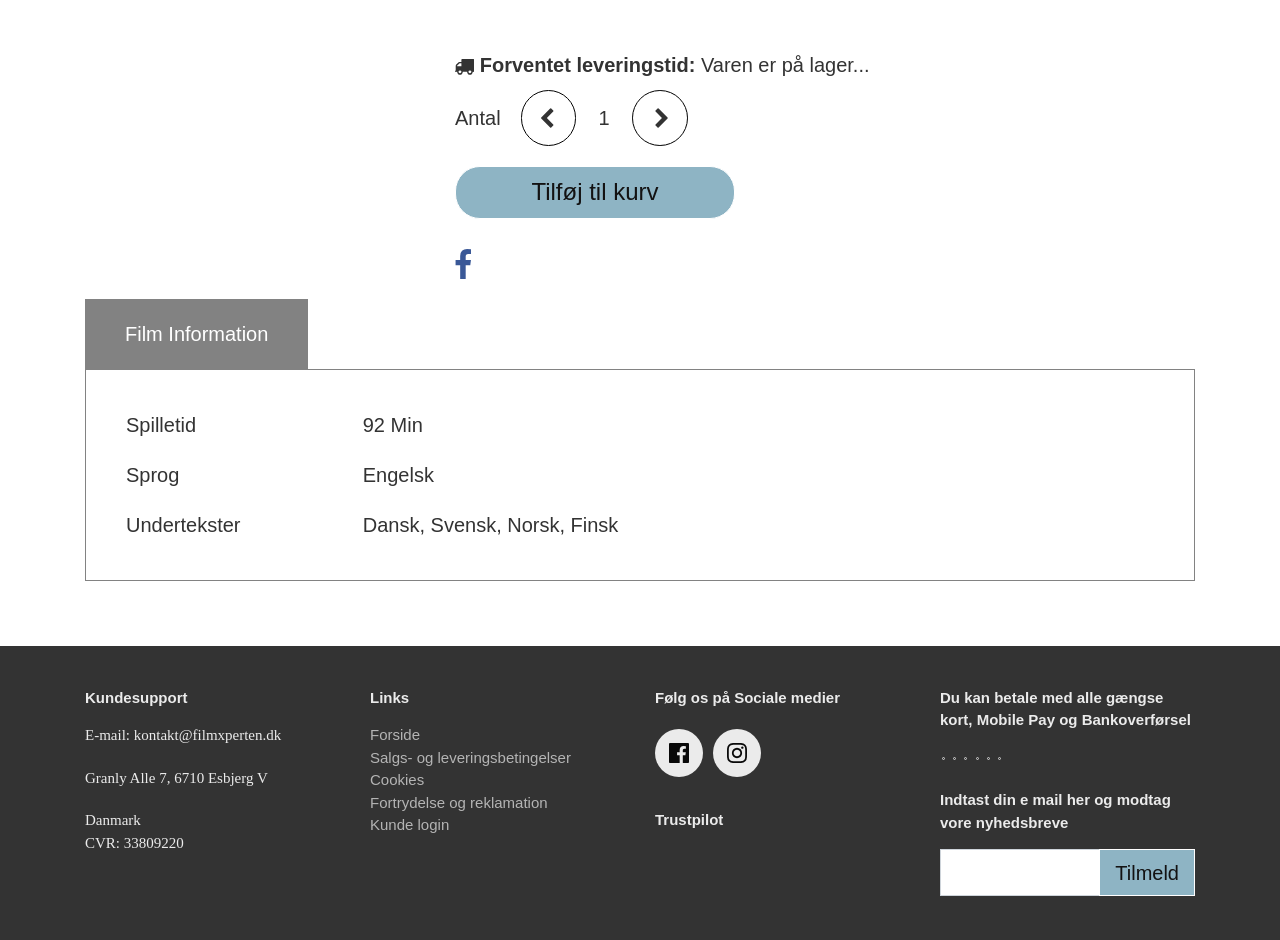Please answer the following question using a single word or phrase: What is the customer support email?

kontakt@filmxperten.dk